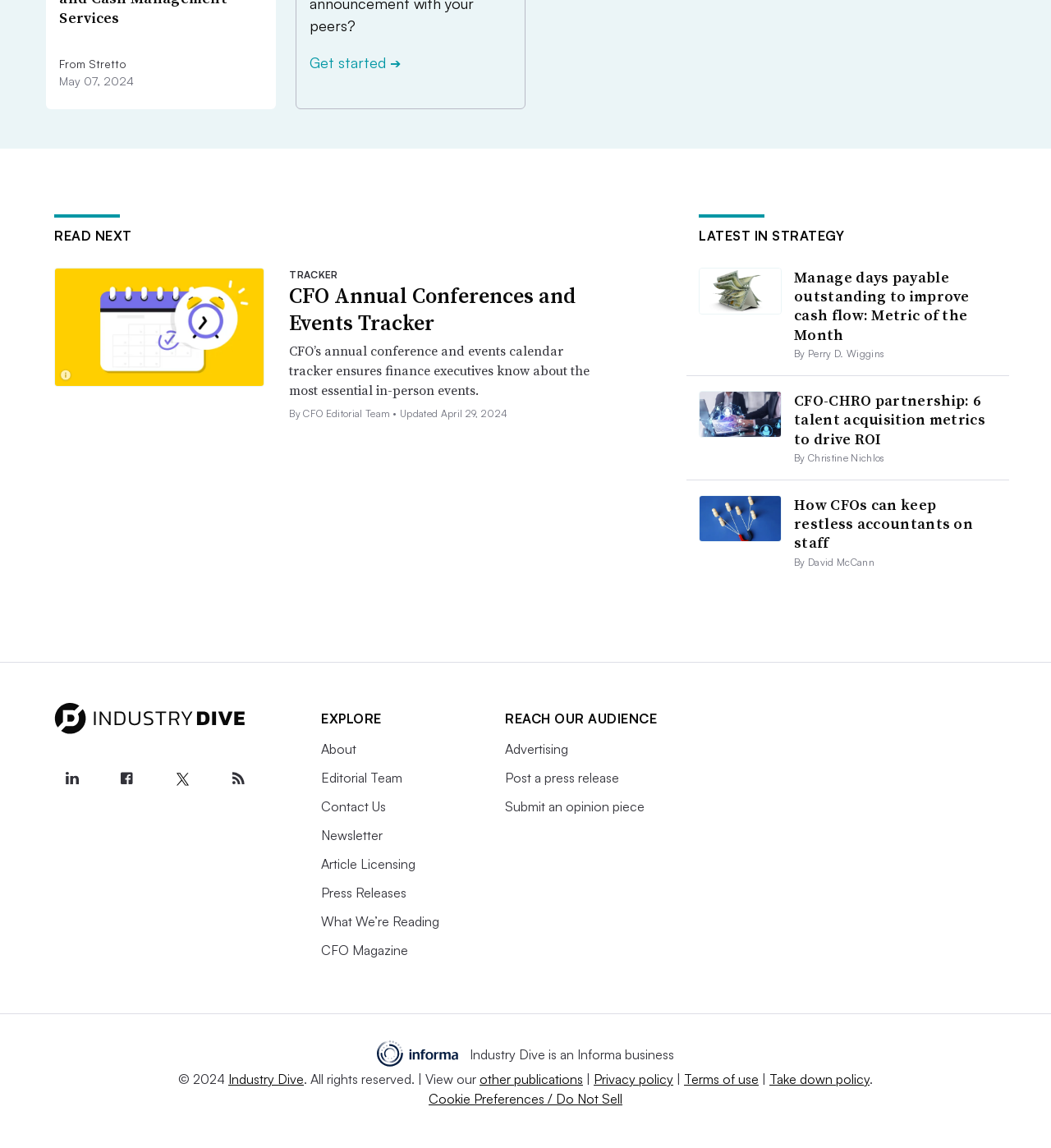Bounding box coordinates should be in the format (top-left x, top-left y, bottom-right x, bottom-right y) and all values should be floating point numbers between 0 and 1. Determine the bounding box coordinate for the UI element described as: aria-label="Industry Dive LinkedIn"

[0.052, 0.663, 0.085, 0.693]